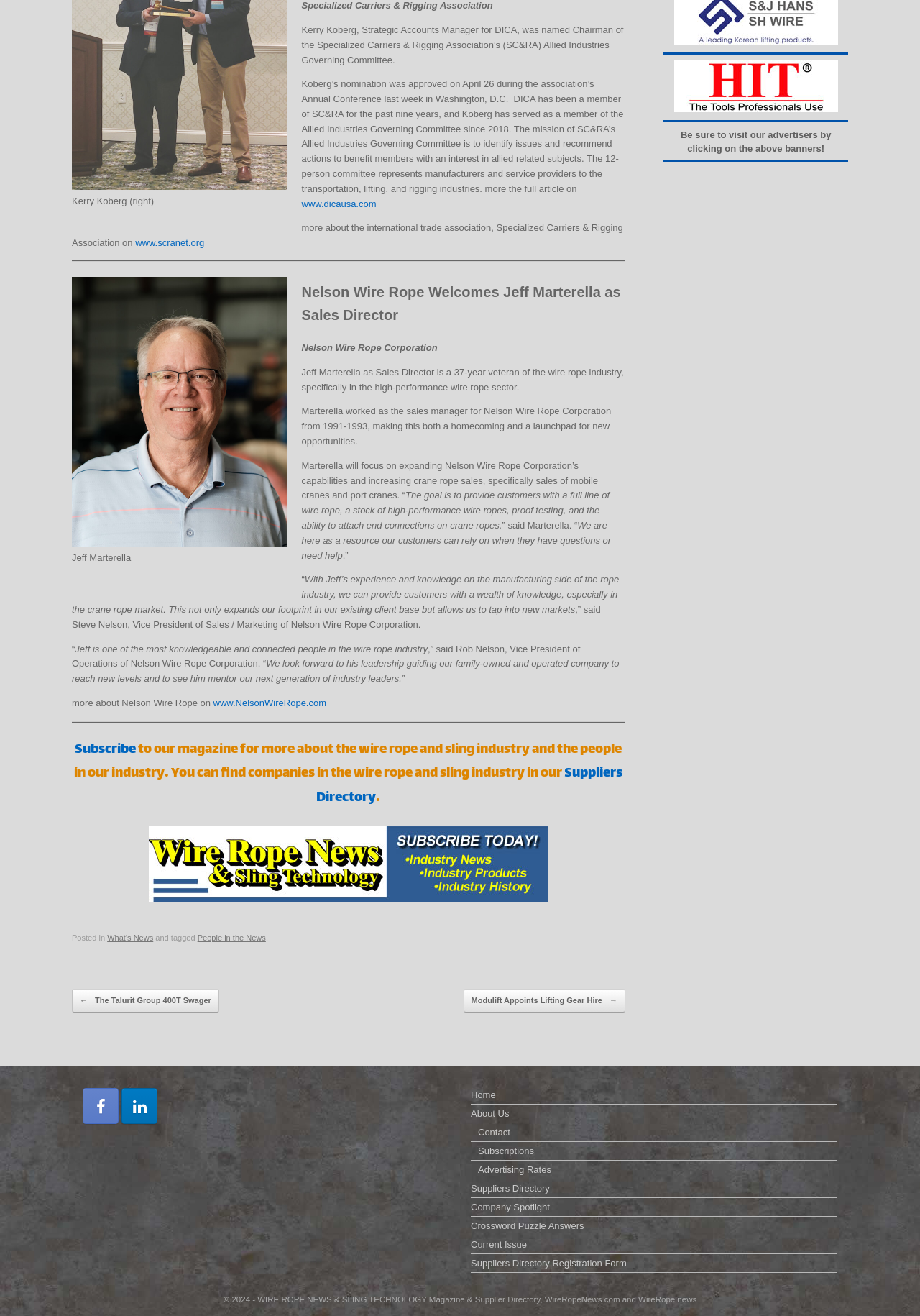Could you please study the image and provide a detailed answer to the question:
What is the name of the magazine that this article is from?

I found this information by reading the footer of the webpage, which mentions the copyright information and the name of the magazine.